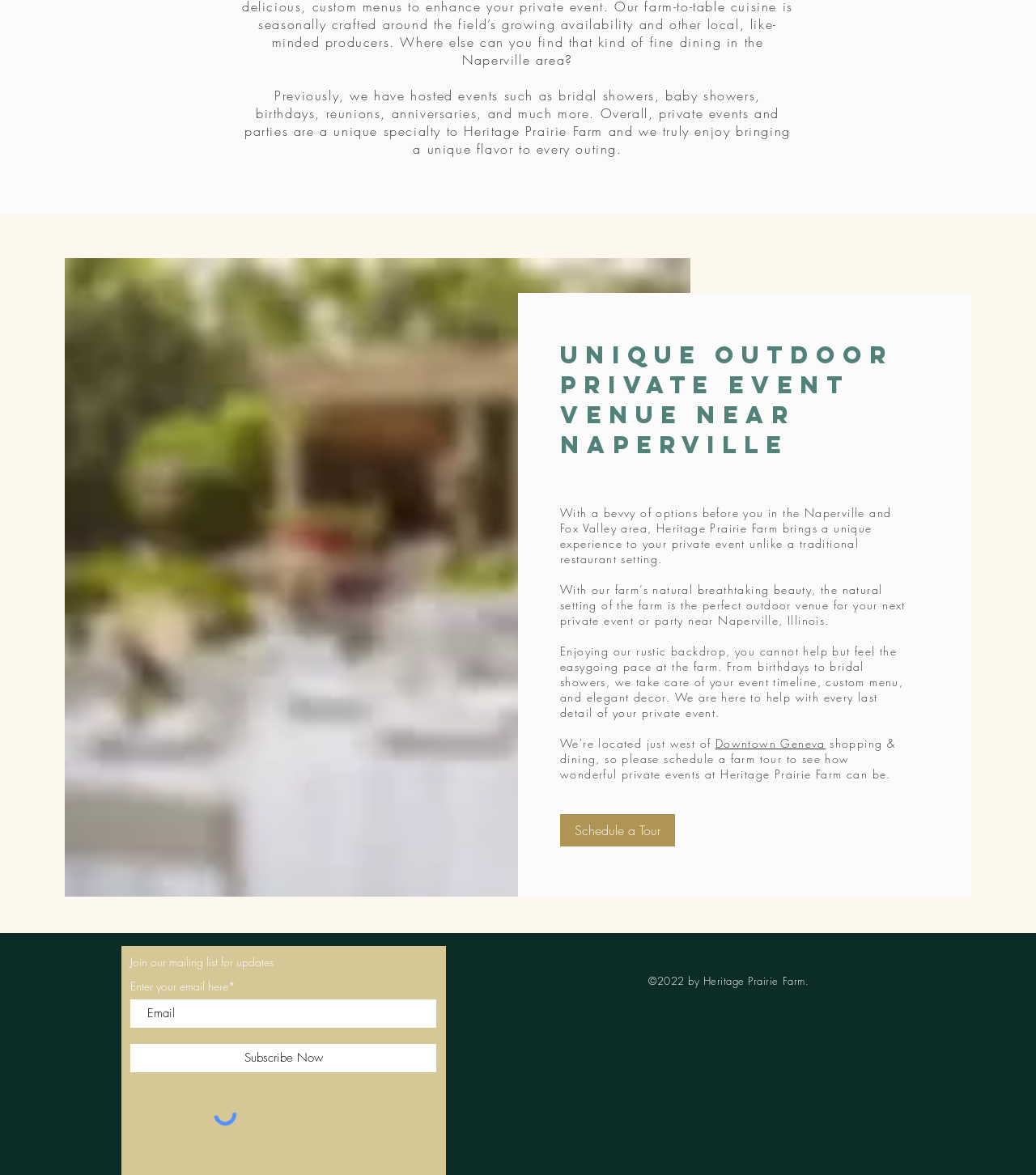Determine the bounding box coordinates of the clickable element to complete this instruction: "Enter email address". Provide the coordinates in the format of four float numbers between 0 and 1, [left, top, right, bottom].

[0.126, 0.85, 0.421, 0.875]